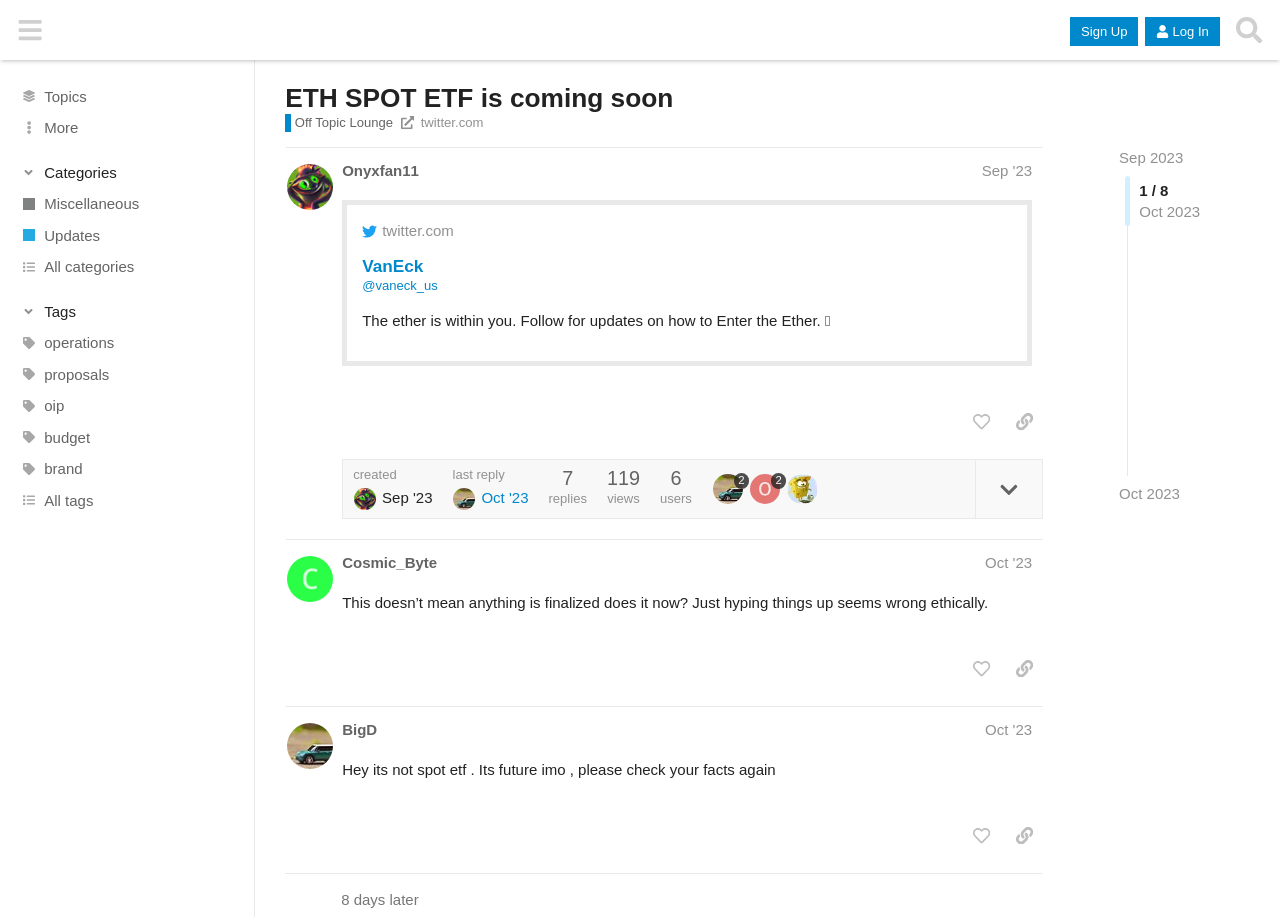What is the main heading displayed on the webpage? Please provide the text.

ETH SPOT ETF is coming soon